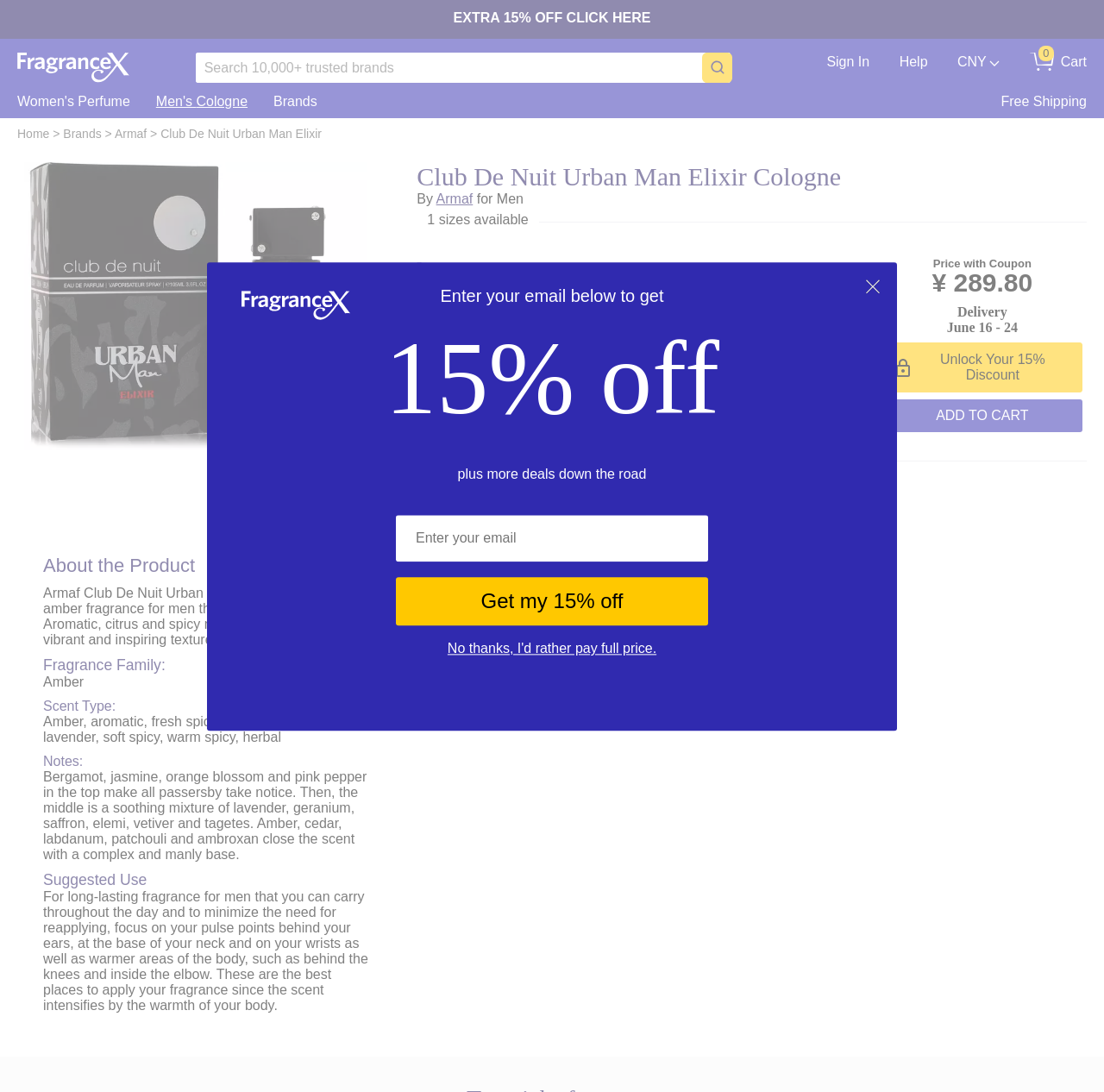Locate and extract the headline of this webpage.

Club De Nuit Urban Man Elixir Cologne
By Armaf for Men